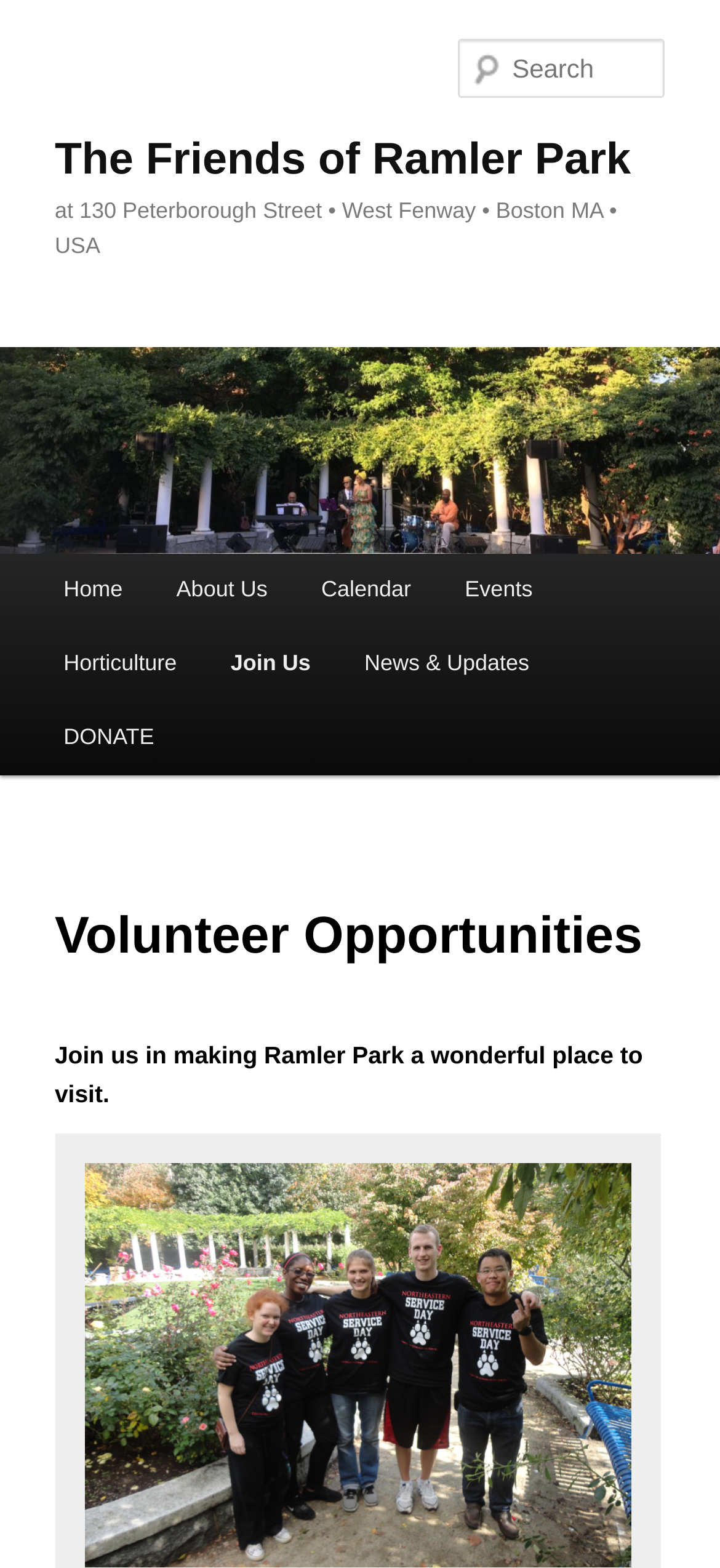Determine the bounding box coordinates for the HTML element mentioned in the following description: "parent_node: Search name="s" placeholder="Search"". The coordinates should be a list of four floats ranging from 0 to 1, represented as [left, top, right, bottom].

[0.637, 0.025, 0.924, 0.063]